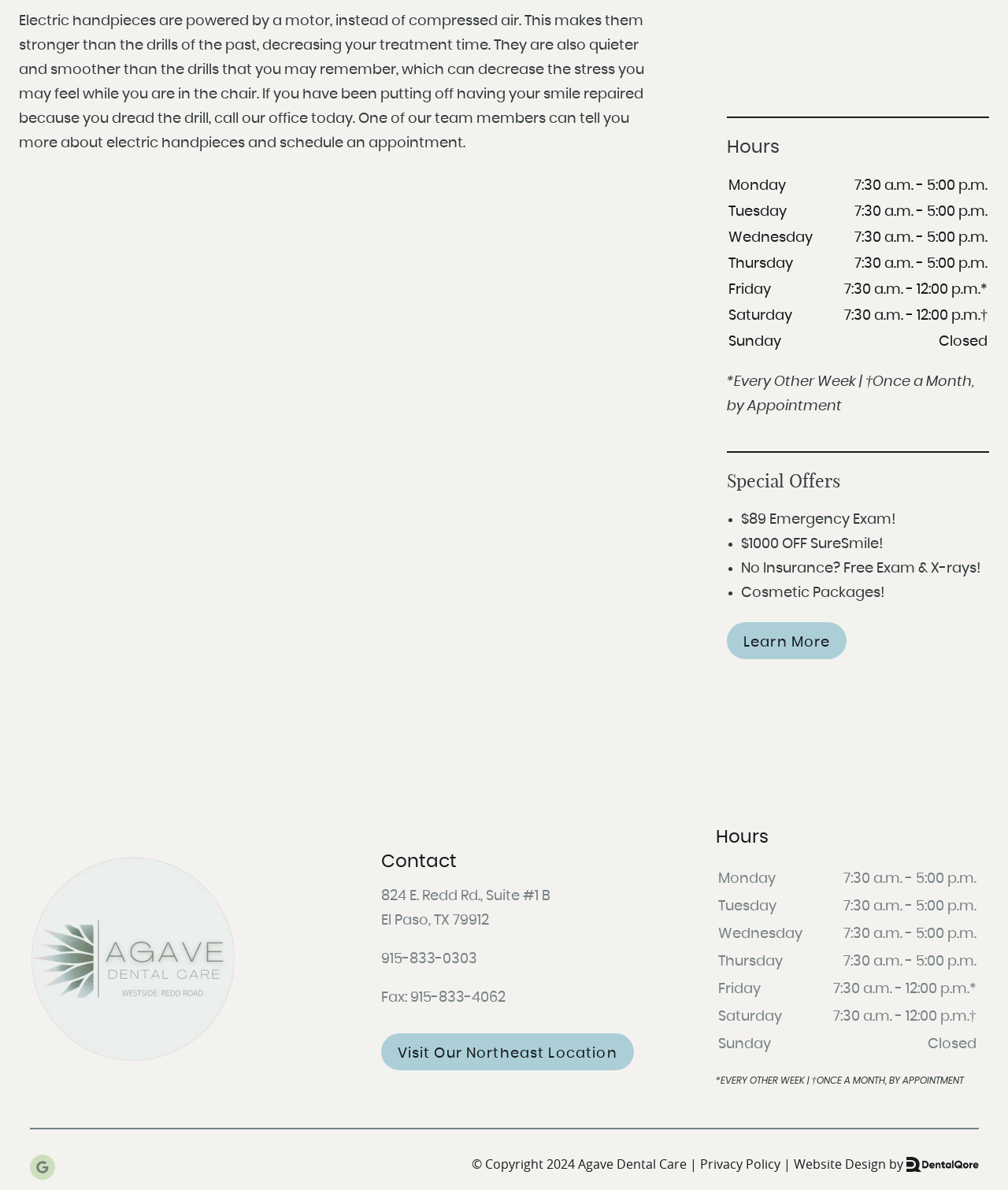Please examine the image and provide a detailed answer to the question: What is the location of the office?

The location of the office can be found in the contact information section, which is located at the bottom of the webpage. The section includes the address of the office, which is 824 E. Redd Rd., Suite #1 B, El Paso, TX 79912.